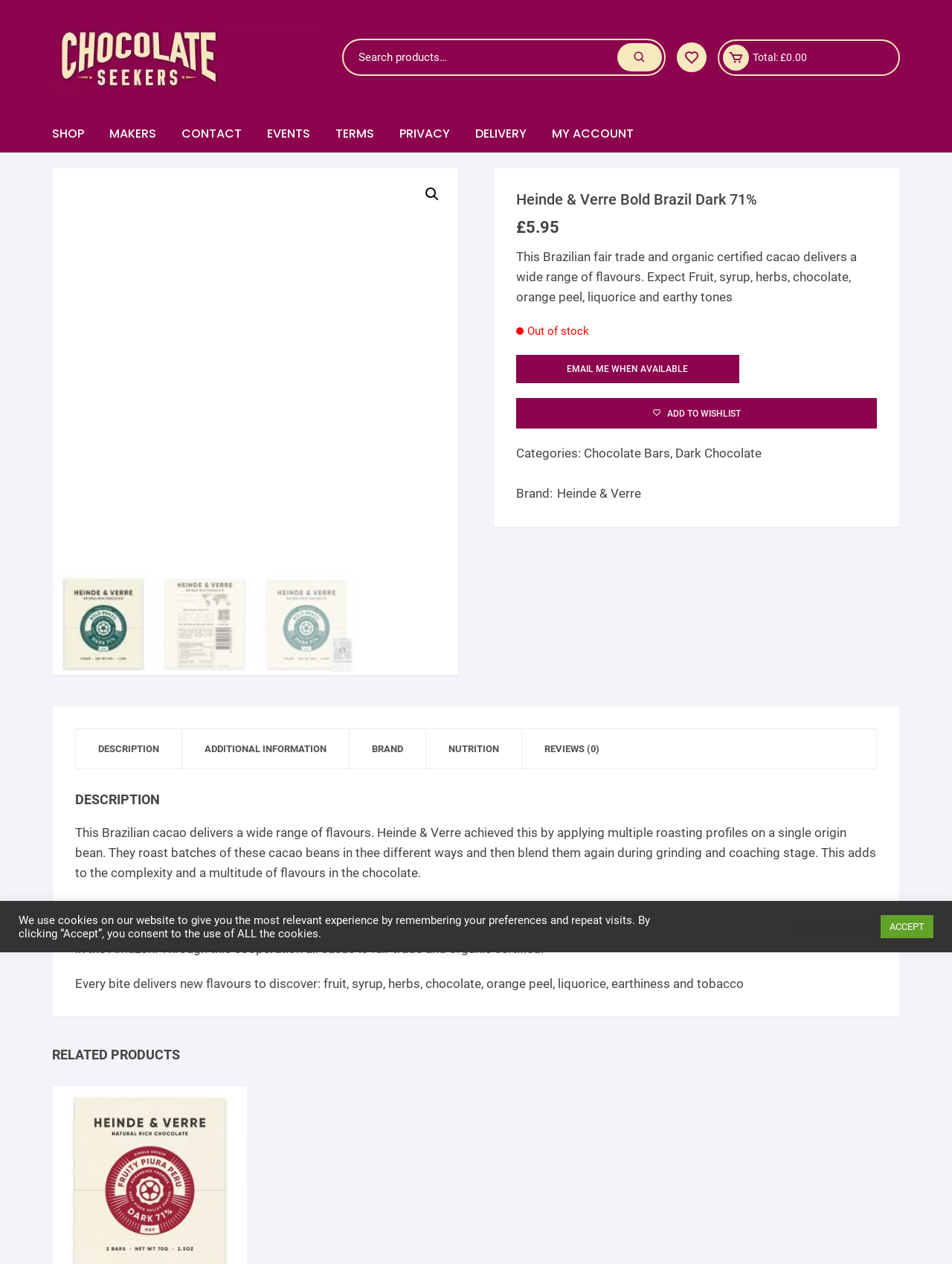What is the brand of the chocolate?
Provide a detailed answer to the question, using the image to inform your response.

I found the brand of the chocolate by looking at the text under the 'Brand:' label on the webpage, which is 'Heinde & Verre'.